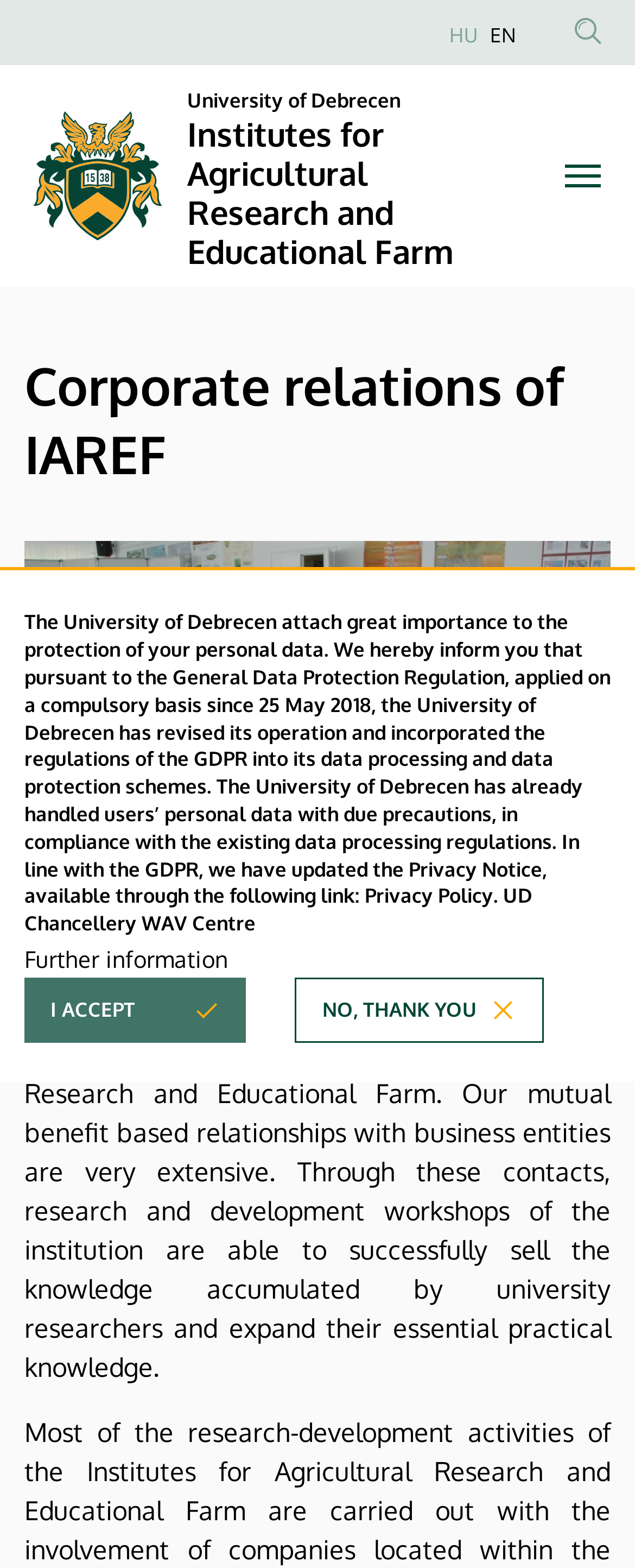Please identify the bounding box coordinates of the element's region that I should click in order to complete the following instruction: "check the UK news". The bounding box coordinates consist of four float numbers between 0 and 1, i.e., [left, top, right, bottom].

None